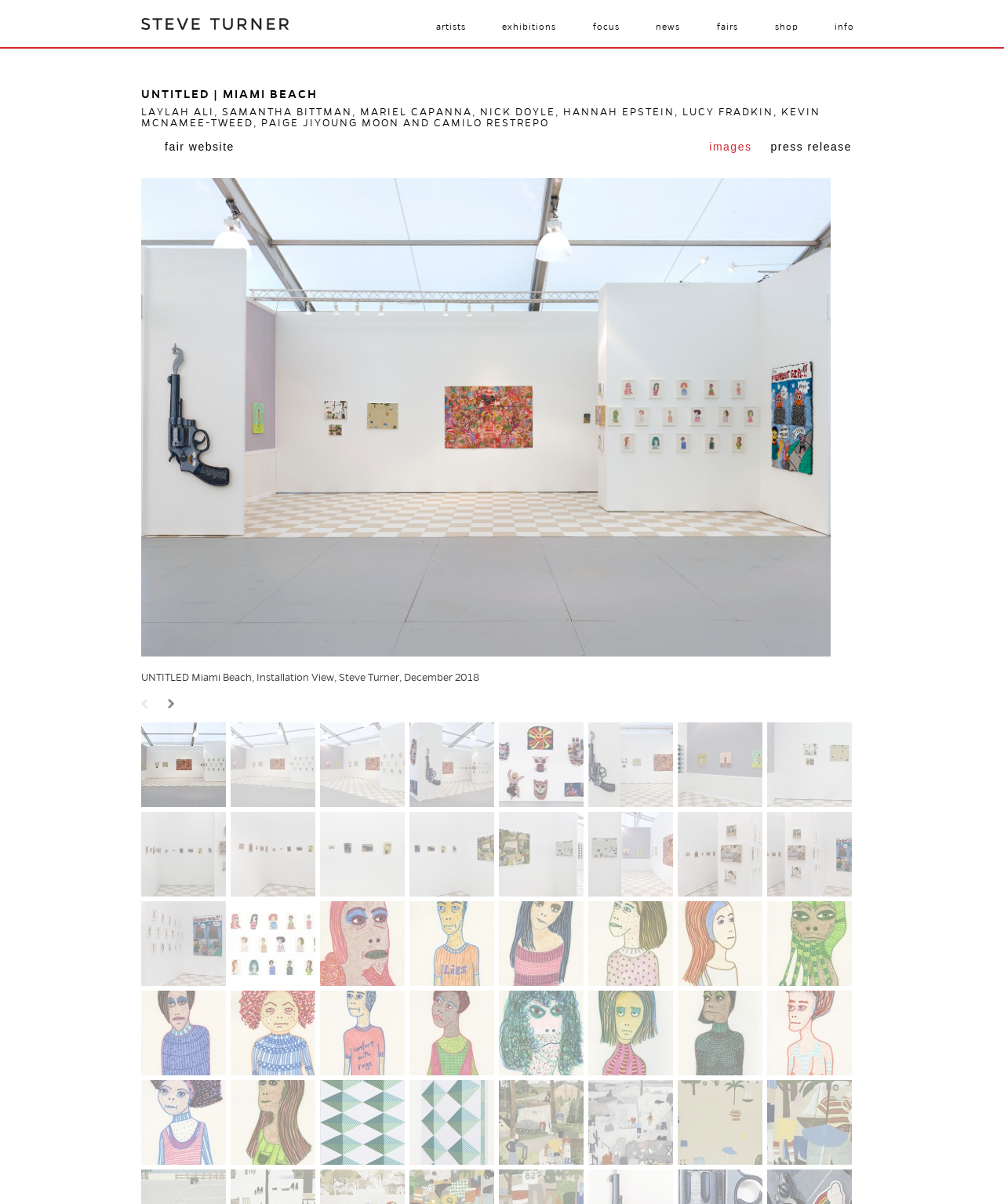Locate the bounding box coordinates of the clickable region necessary to complete the following instruction: "view the 'UNTITLED | MIAMI BEACH' exhibition". Provide the coordinates in the format of four float numbers between 0 and 1, i.e., [left, top, right, bottom].

[0.141, 0.073, 0.859, 0.083]